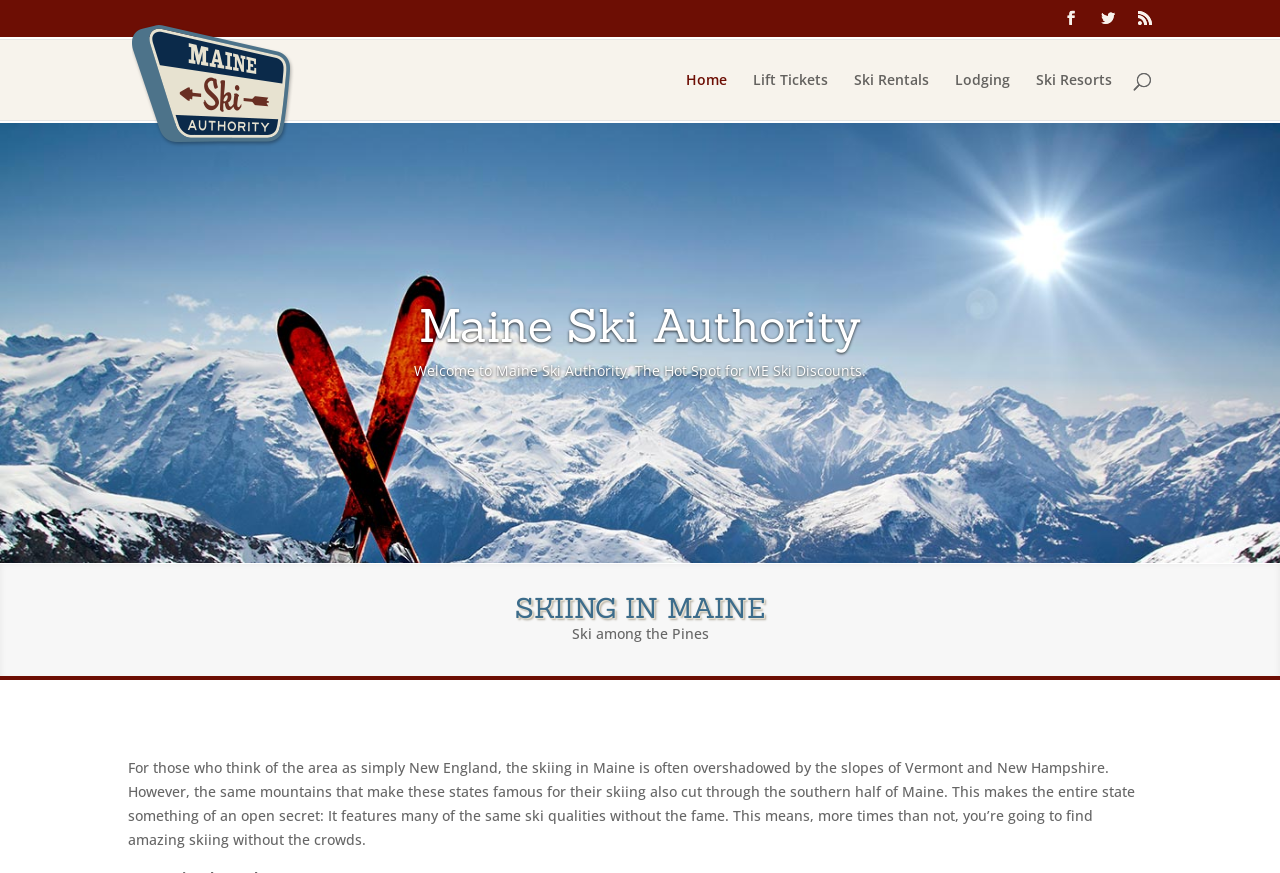Determine the bounding box coordinates of the area to click in order to meet this instruction: "Learn about Ski Resorts".

[0.809, 0.083, 0.869, 0.137]